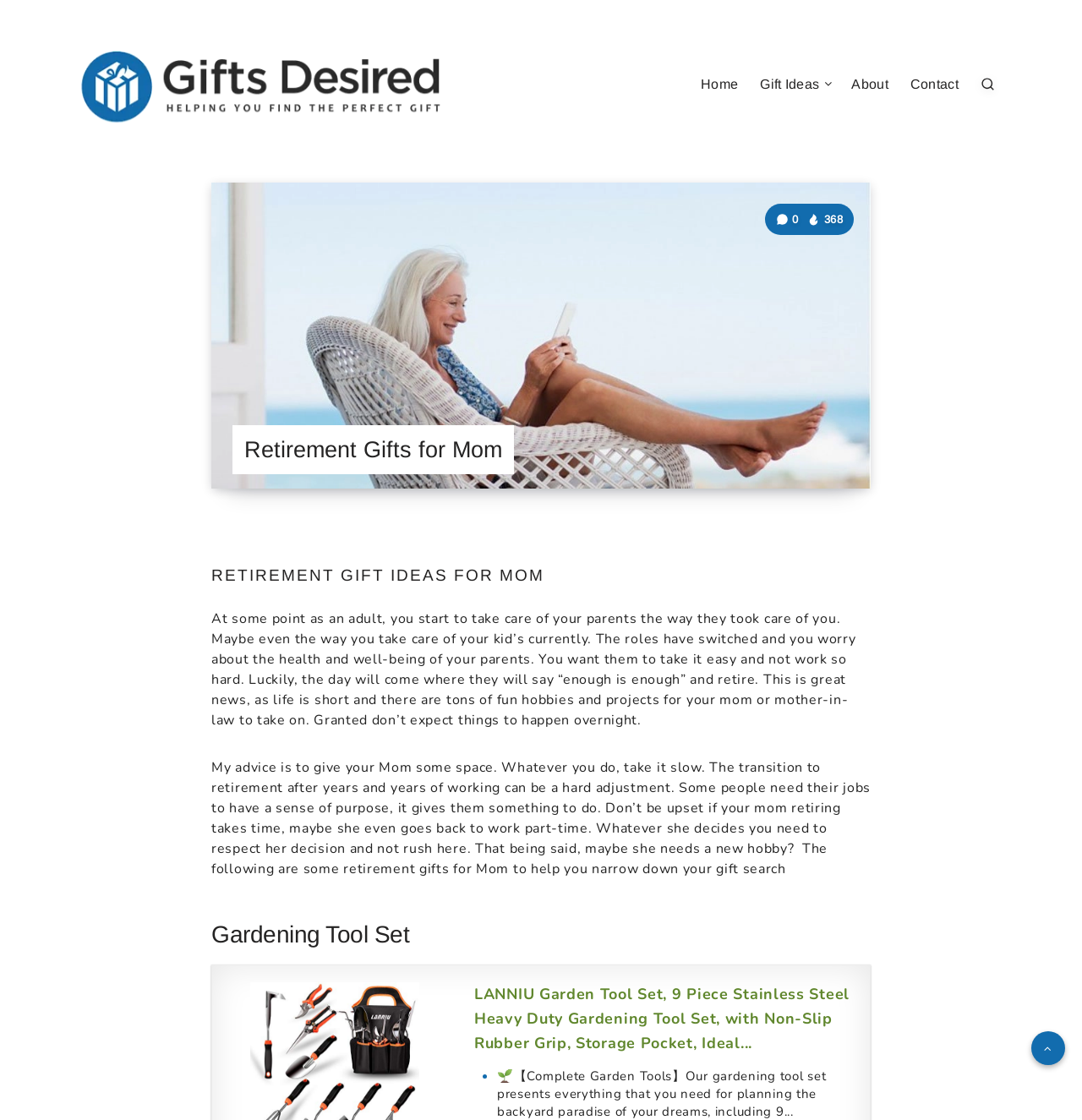Can you identify the bounding box coordinates of the clickable region needed to carry out this instruction: 'Go to the 'Home' page'? The coordinates should be four float numbers within the range of 0 to 1, stated as [left, top, right, bottom].

[0.648, 0.068, 0.682, 0.083]